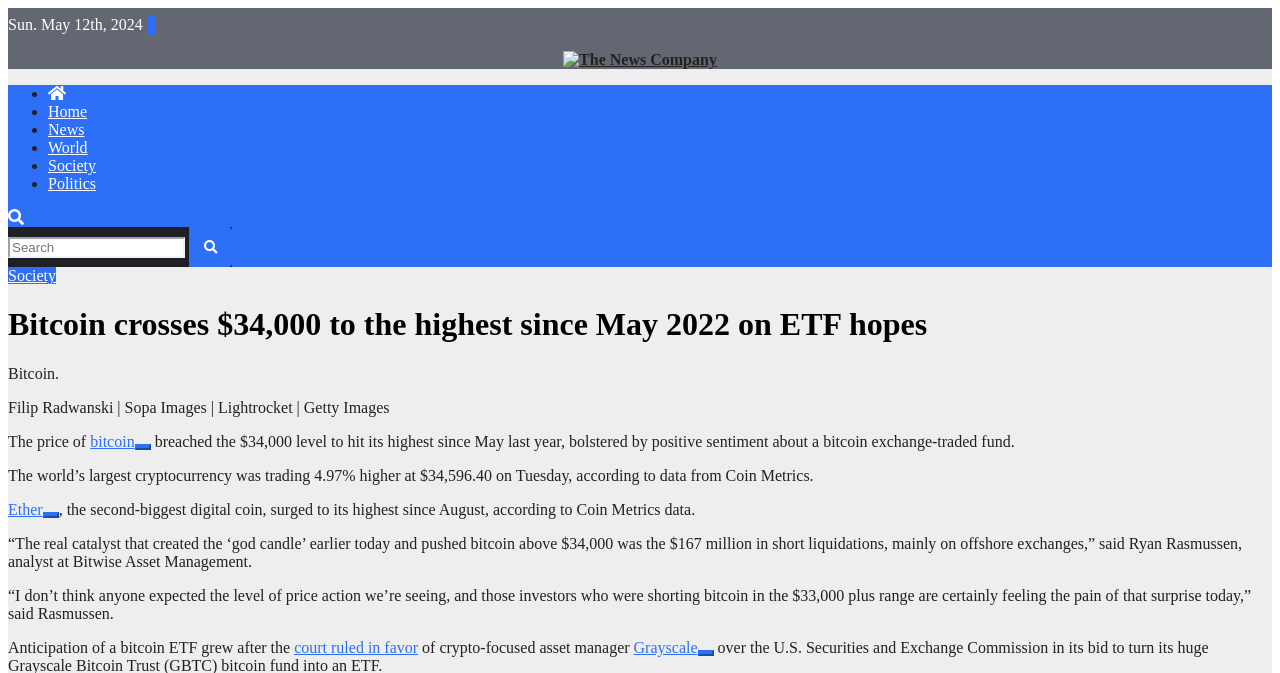Please use the details from the image to answer the following question comprehensively:
What is the price of bitcoin?

I found the price of bitcoin by reading the article, which states that 'The world’s largest cryptocurrency was trading 4.97% higher at $34,596.40 on Tuesday, according to data from Coin Metrics'.